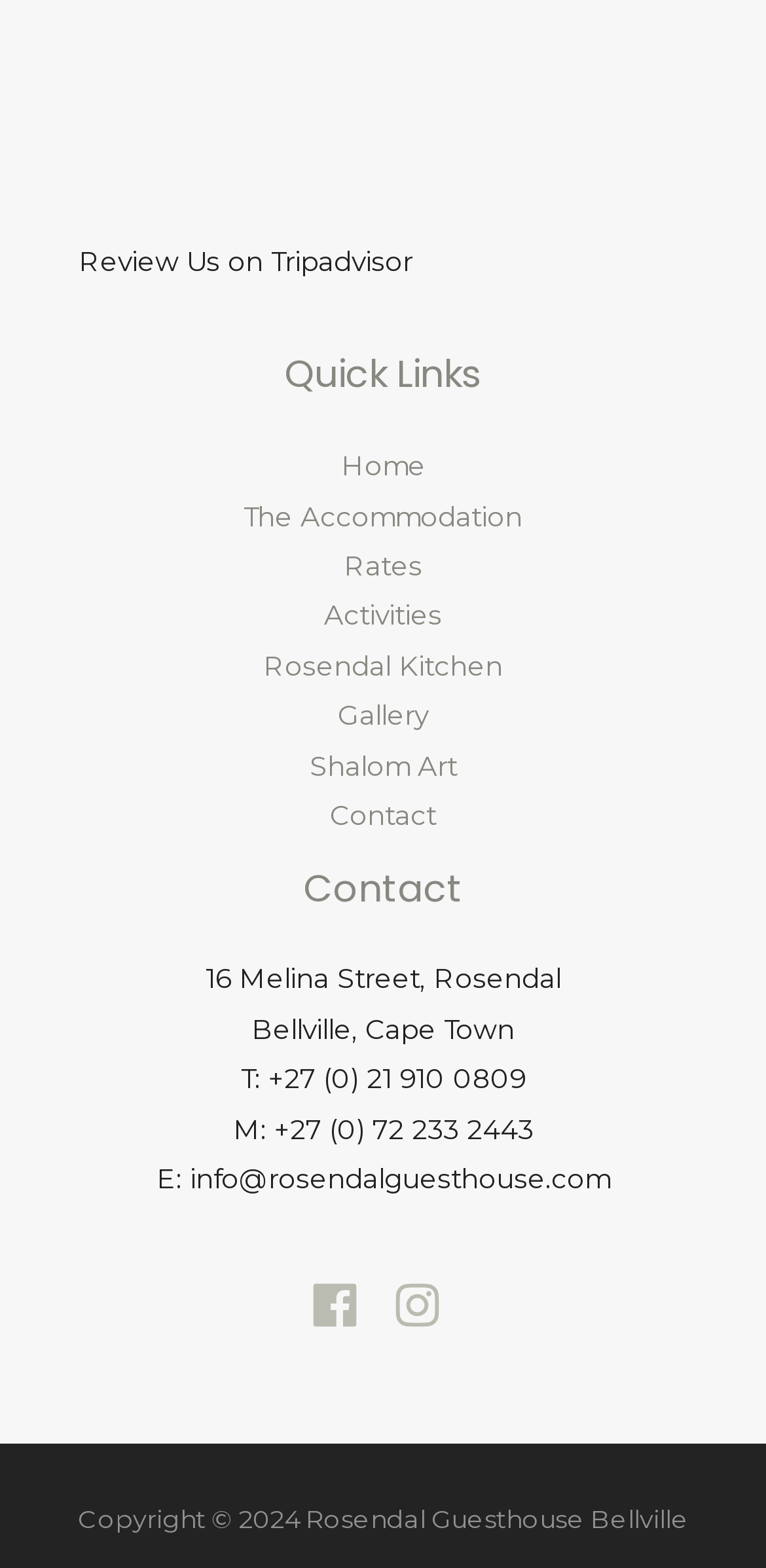What is the phone number of the guesthouse?
Please use the image to provide an in-depth answer to the question.

The phone number of the guesthouse can be found in the footer section of the webpage, specifically in the 'Contact' section, which lists the phone number as 'T: +27 (0) 21 910 0809'.